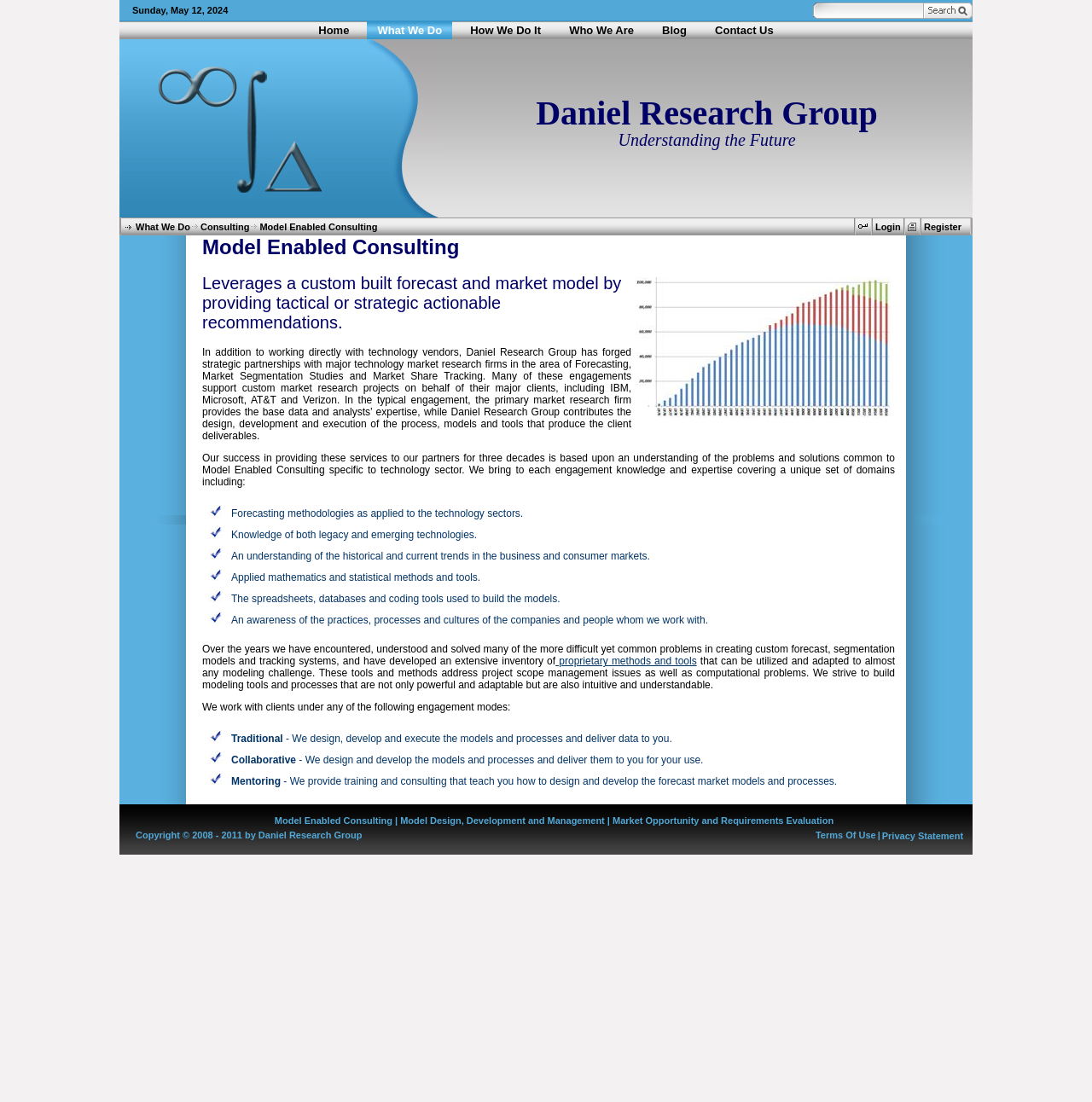Highlight the bounding box coordinates of the element that should be clicked to carry out the following instruction: "Click the Home button". The coordinates must be given as four float numbers ranging from 0 to 1, i.e., [left, top, right, bottom].

[0.282, 0.019, 0.329, 0.036]